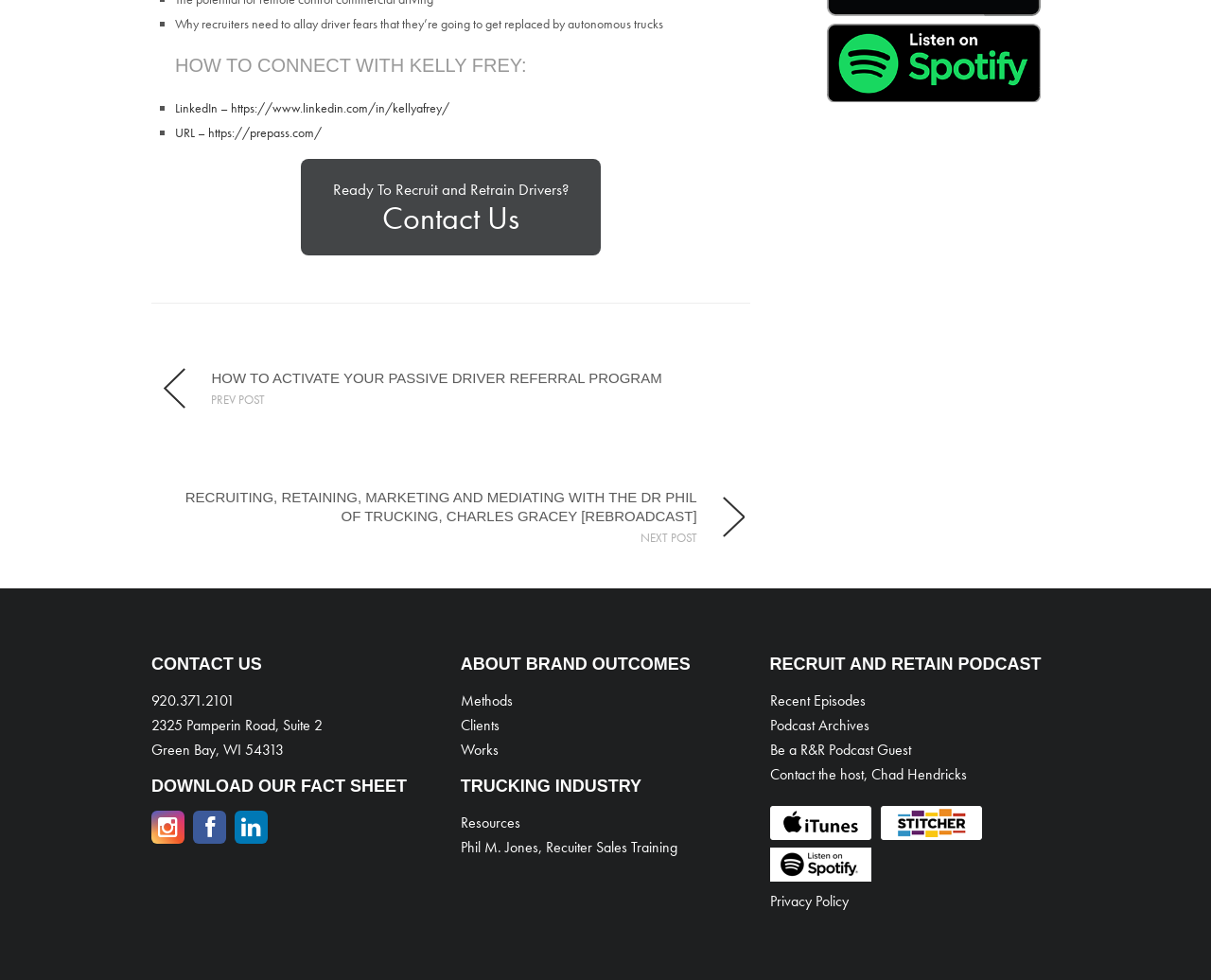Identify the bounding box coordinates of the region that needs to be clicked to carry out this instruction: "View Recent Episodes". Provide these coordinates as four float numbers ranging from 0 to 1, i.e., [left, top, right, bottom].

[0.636, 0.705, 0.715, 0.725]